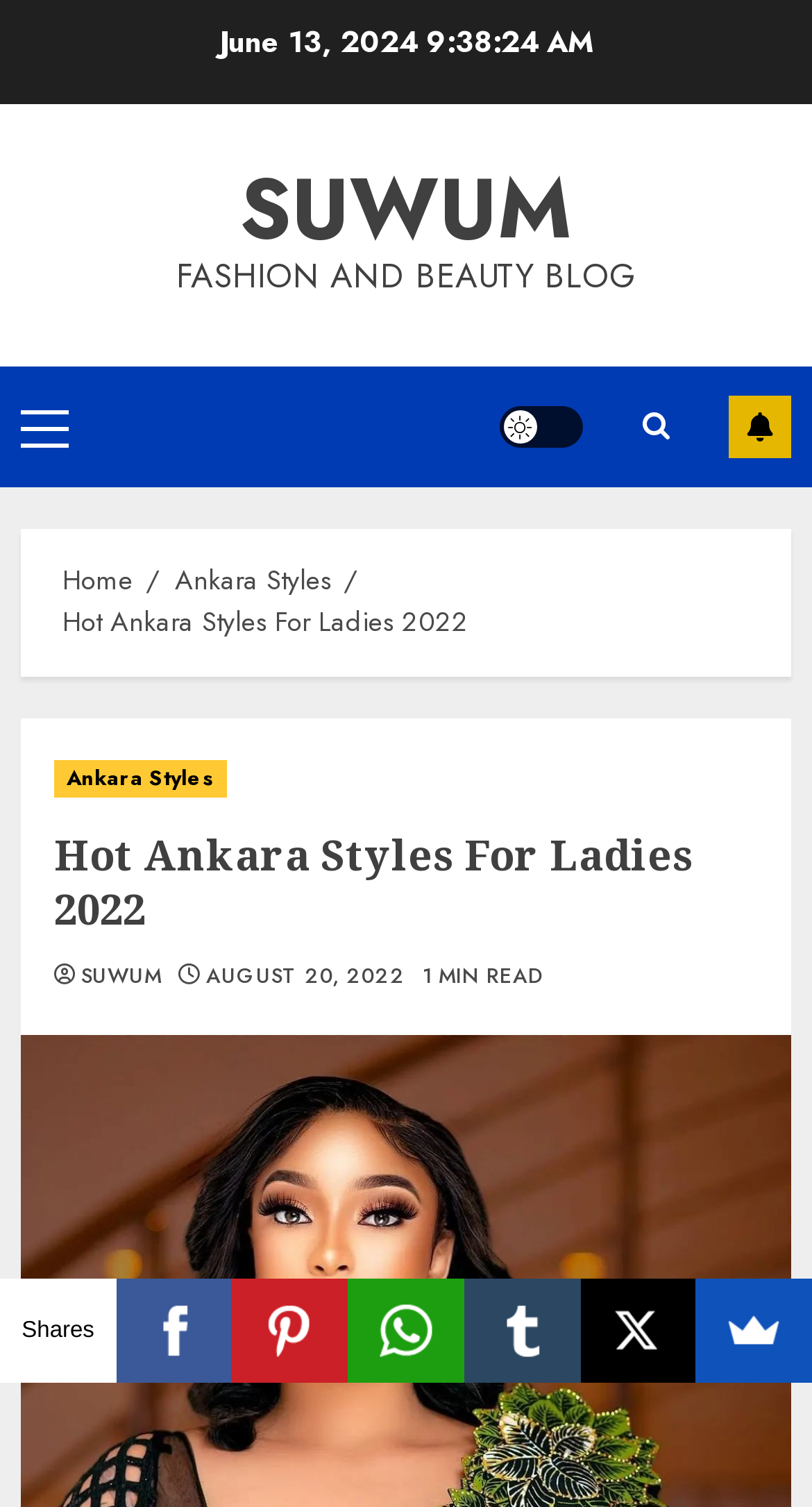Locate the bounding box coordinates of the UI element described by: "Home". Provide the coordinates as four float numbers between 0 and 1, formatted as [left, top, right, bottom].

[0.077, 0.371, 0.164, 0.399]